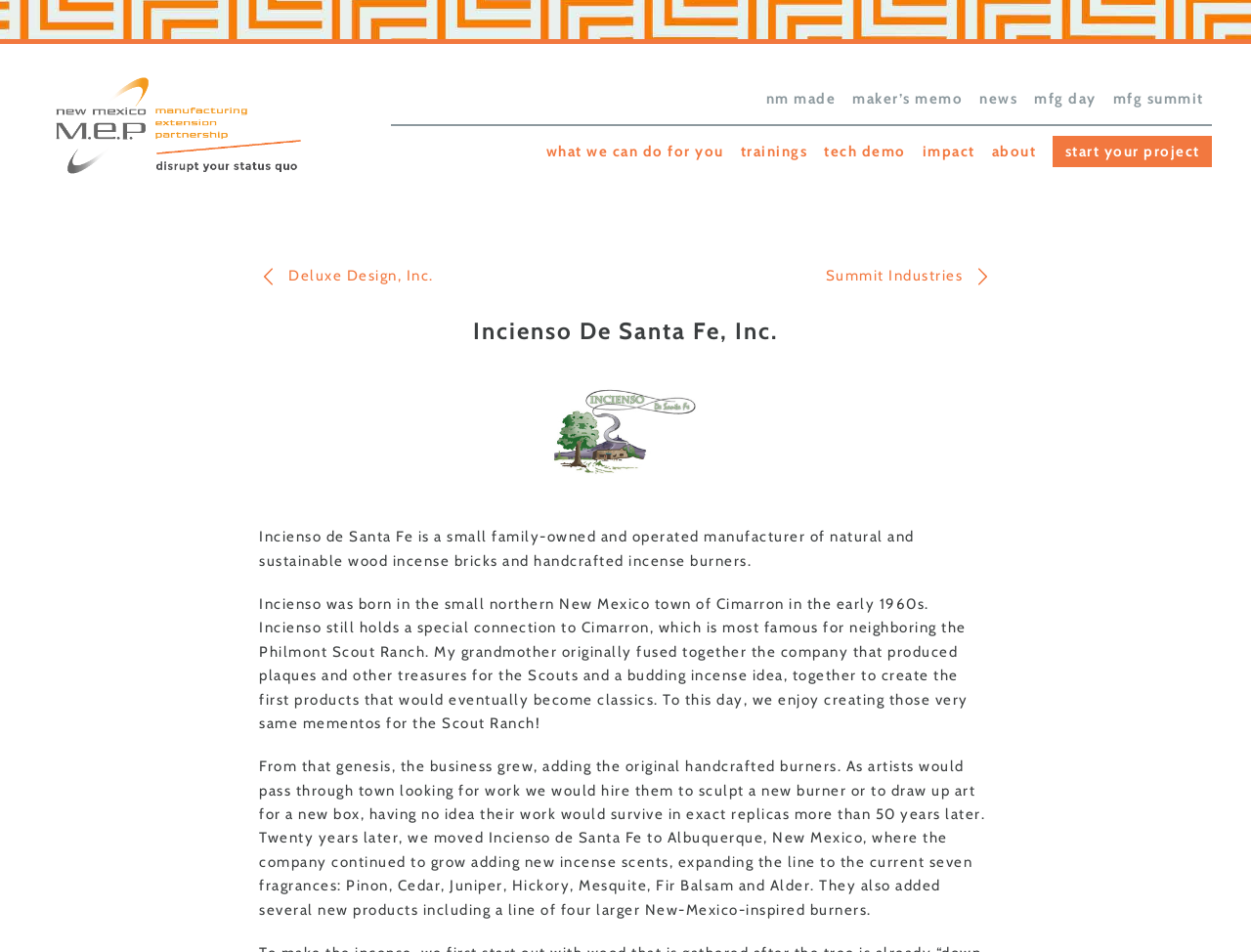Determine the bounding box coordinates for the clickable element required to fulfill the instruction: "Click on '← Use These Tips To Help With Your Personal Finances'". Provide the coordinates as four float numbers between 0 and 1, i.e., [left, top, right, bottom].

None